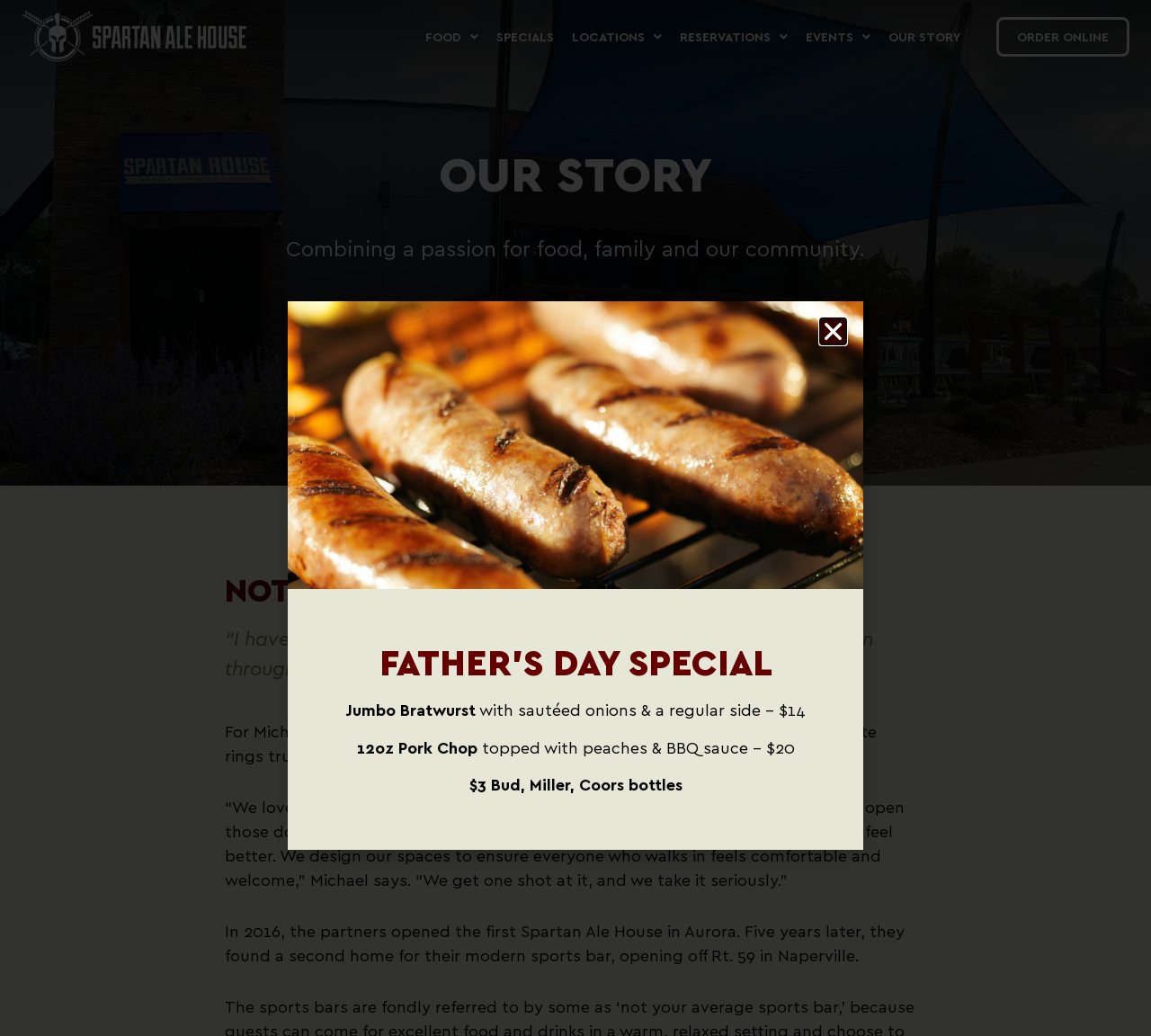Locate the bounding box coordinates of the clickable area to execute the instruction: "Click the 'Downloads' link". Provide the coordinates as four float numbers between 0 and 1, represented as [left, top, right, bottom].

None